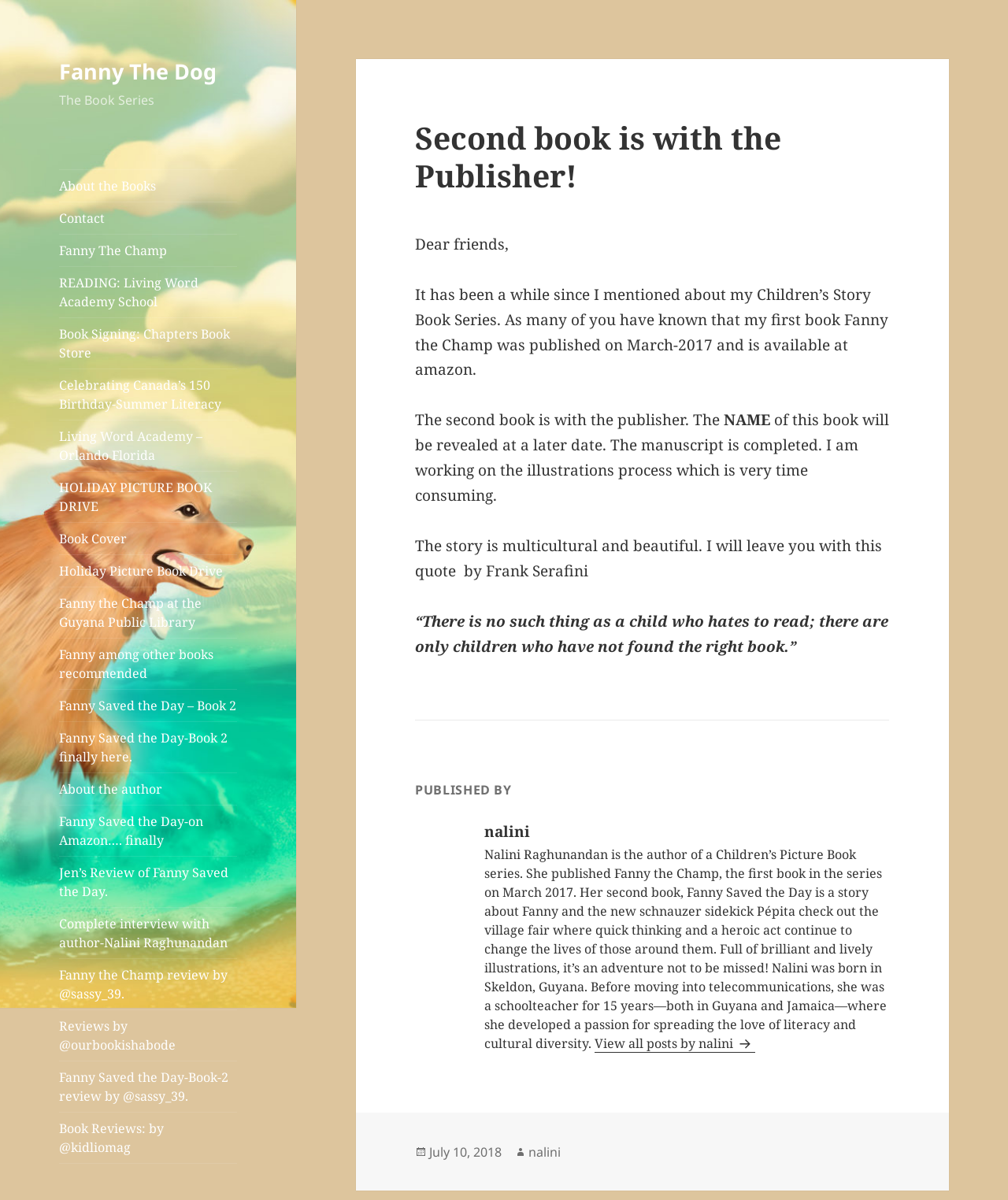Specify the bounding box coordinates of the element's area that should be clicked to execute the given instruction: "Read the article about the second book". The coordinates should be four float numbers between 0 and 1, i.e., [left, top, right, bottom].

[0.353, 0.049, 0.941, 0.992]